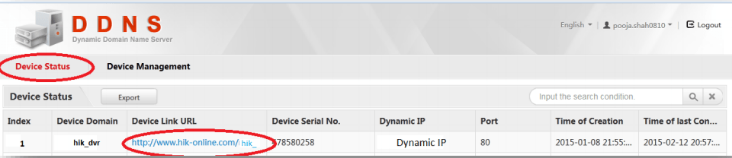What is the port number used?
Make sure to answer the question with a detailed and comprehensive explanation.

The port number is specified in the 'Device Status' section, which indicates that port 80 is being used for the device.